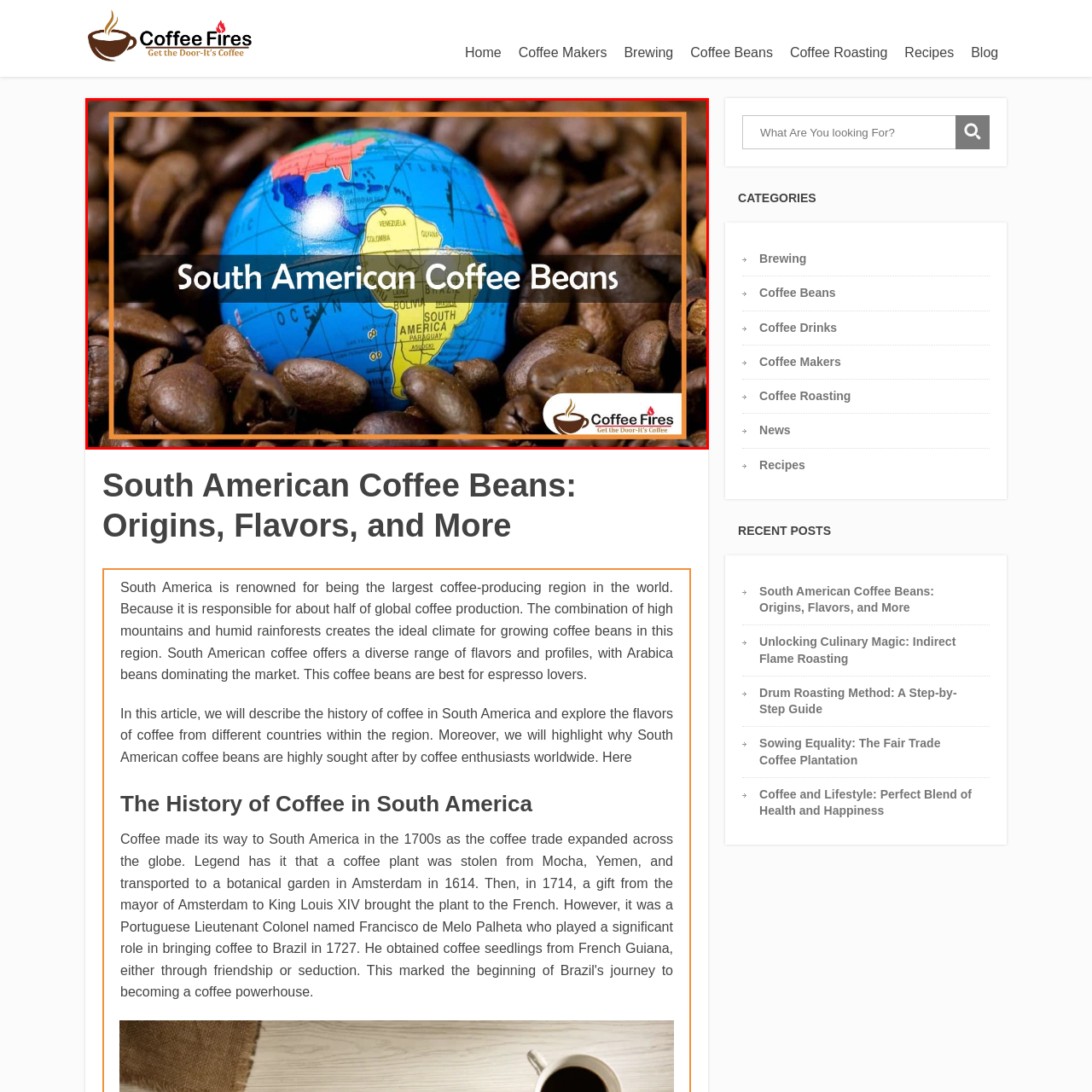What is the logo in the bottom right corner of the image?
Analyze the image marked by the red bounding box and respond with an in-depth answer considering the visual clues.

The logo in the bottom right corner of the image is from Coffee Fires, inviting viewers to explore more about coffee, suggesting that the image is related to the Coffee Fires brand or website.